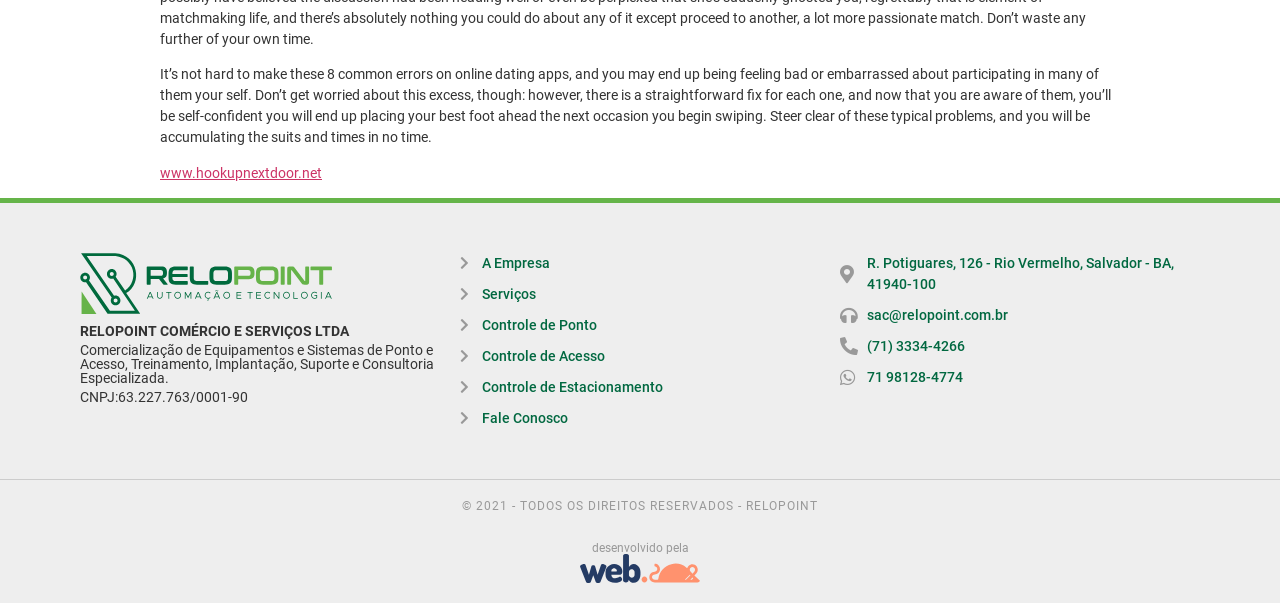Using the format (top-left x, top-left y, bottom-right x, bottom-right y), and given the element description, identify the bounding box coordinates within the screenshot: Fale Conosco

[0.359, 0.676, 0.641, 0.711]